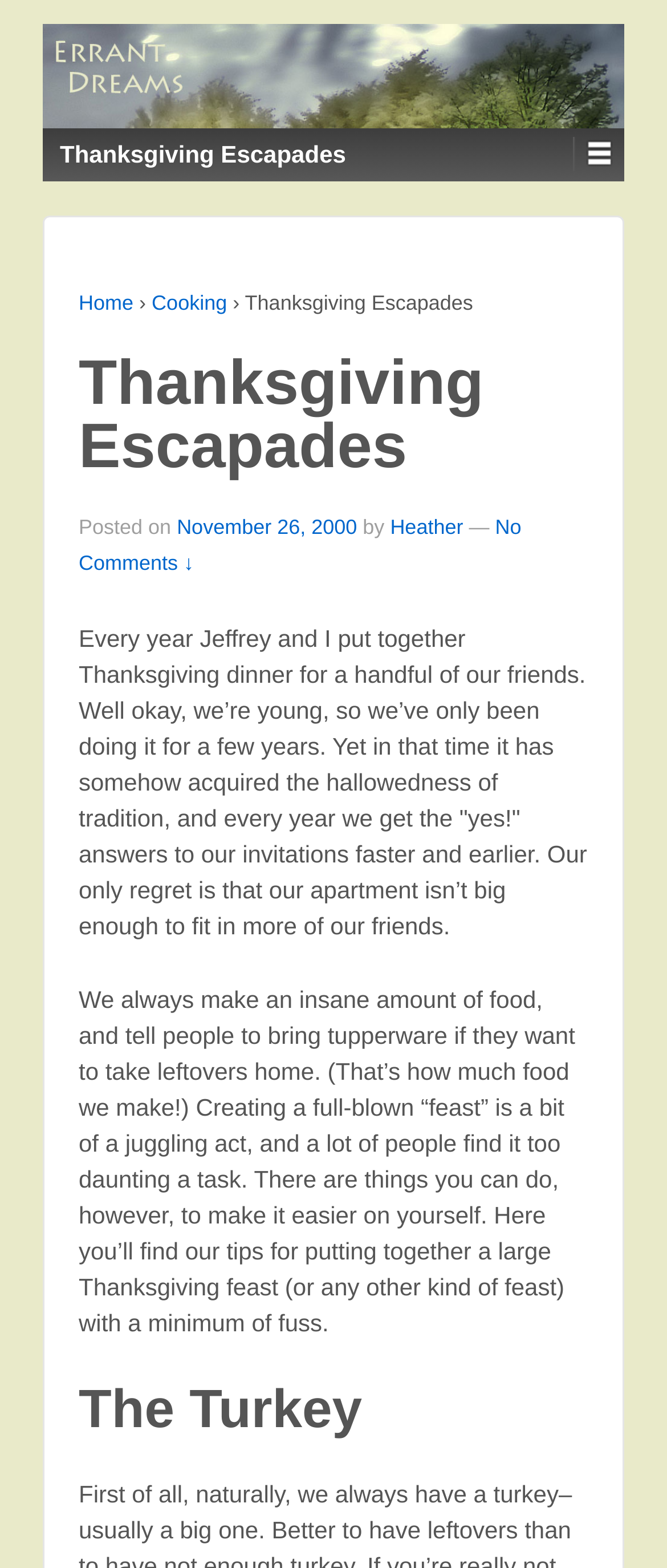What is the next section of the article about?
Kindly give a detailed and elaborate answer to the question.

The next section of the article is indicated by a heading that says 'The Turkey'. This suggests that the article will be discussing the turkey, which is a central component of a traditional Thanksgiving feast.